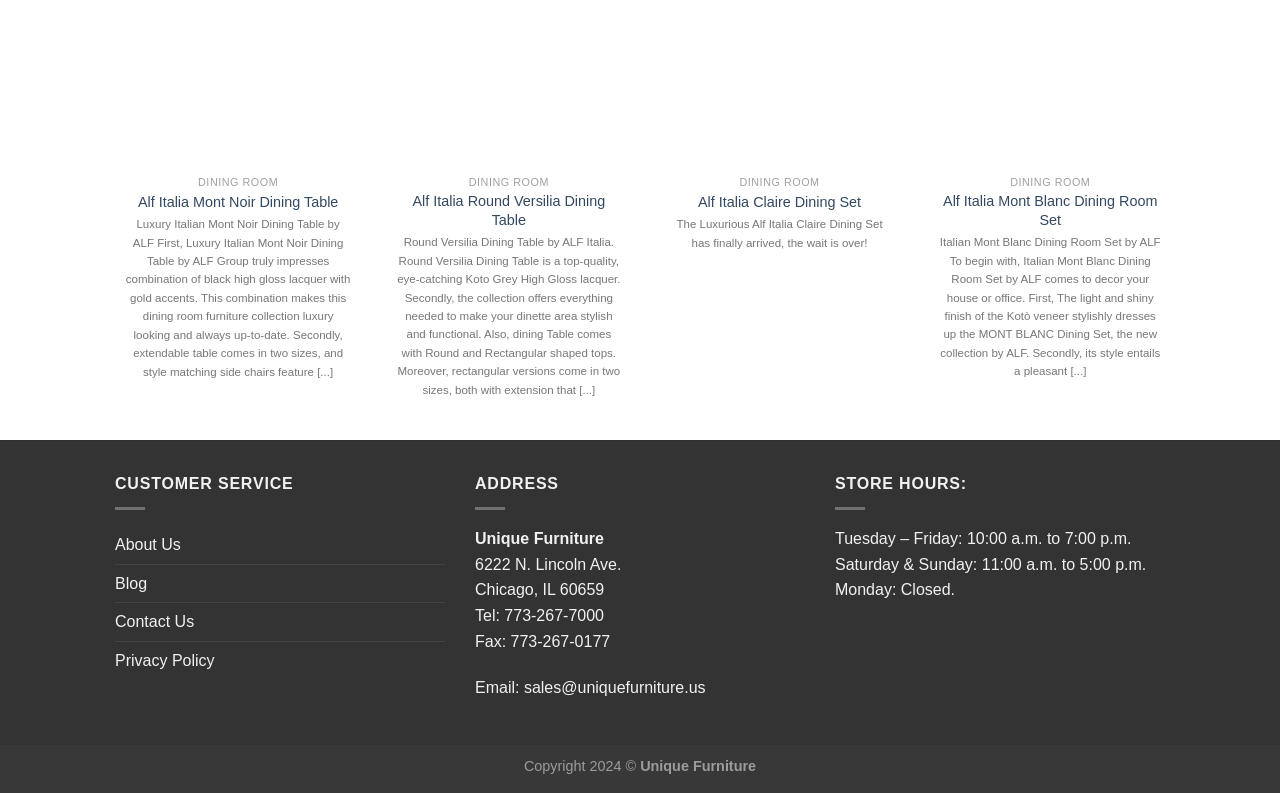Identify the bounding box coordinates of the region that should be clicked to execute the following instruction: "Contact Unique Furniture".

[0.09, 0.761, 0.152, 0.808]